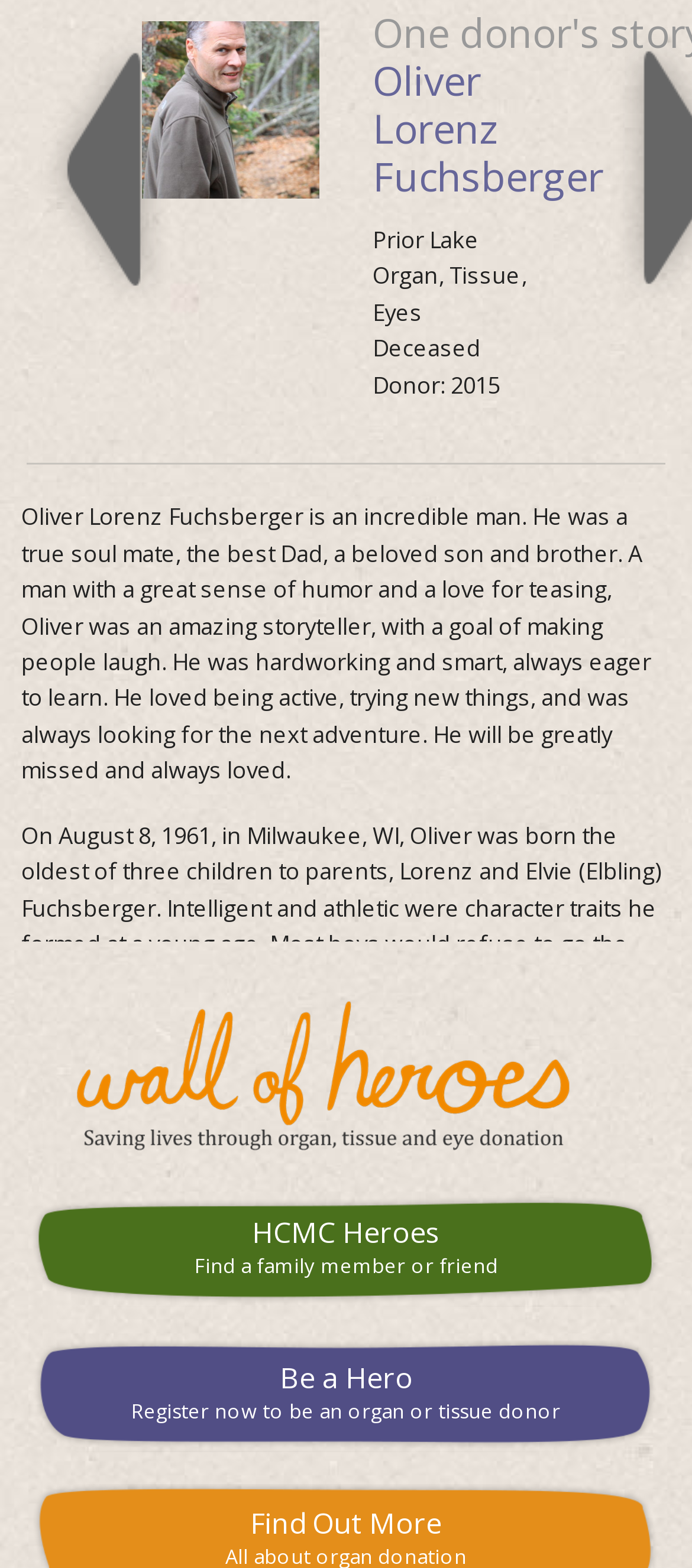Analyze the image and provide a detailed answer to the question: What is the name of the wall of heroes?

The webpage has a section with a heading 'HCMC Wall of Heroes', which suggests that this is the name of the wall of heroes.